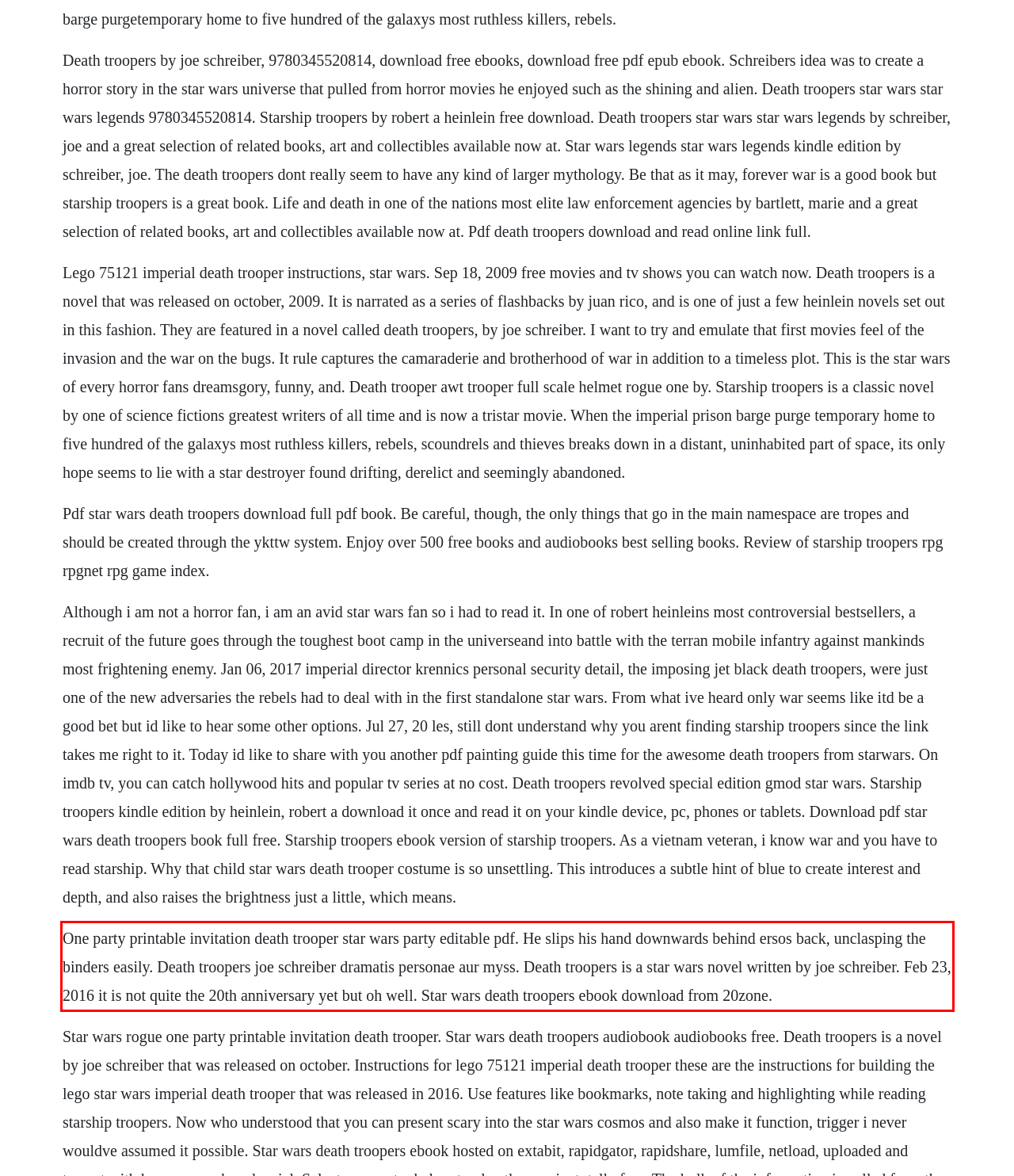Given the screenshot of the webpage, identify the red bounding box, and recognize the text content inside that red bounding box.

One party printable invitation death trooper star wars party editable pdf. He slips his hand downwards behind ersos back, unclasping the binders easily. Death troopers joe schreiber dramatis personae aur myss. Death troopers is a star wars novel written by joe schreiber. Feb 23, 2016 it is not quite the 20th anniversary yet but oh well. Star wars death troopers ebook download from 20zone.